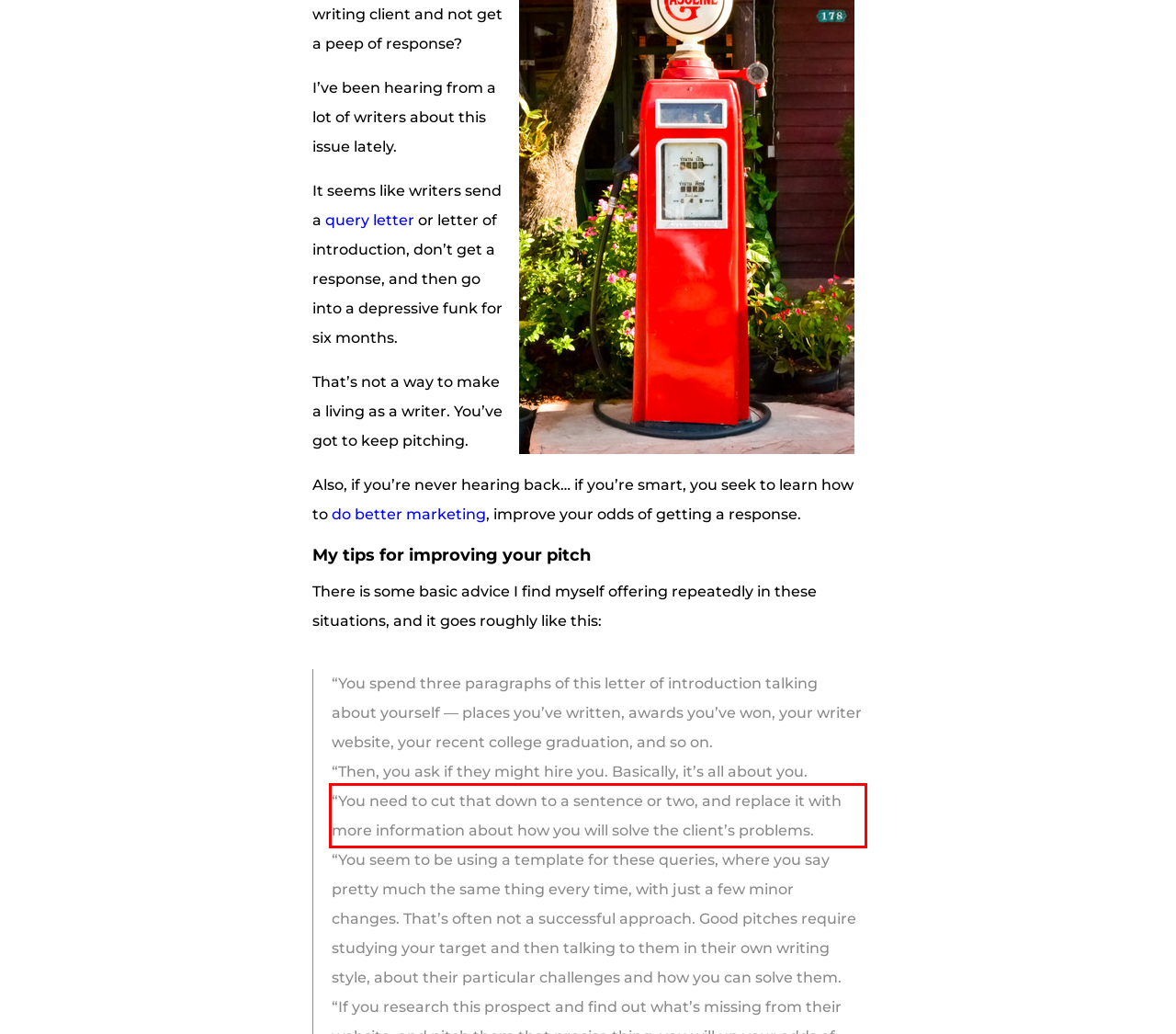Please perform OCR on the text content within the red bounding box that is highlighted in the provided webpage screenshot.

“You need to cut that down to a sentence or two, and replace it with more information about how you will solve the client’s problems.